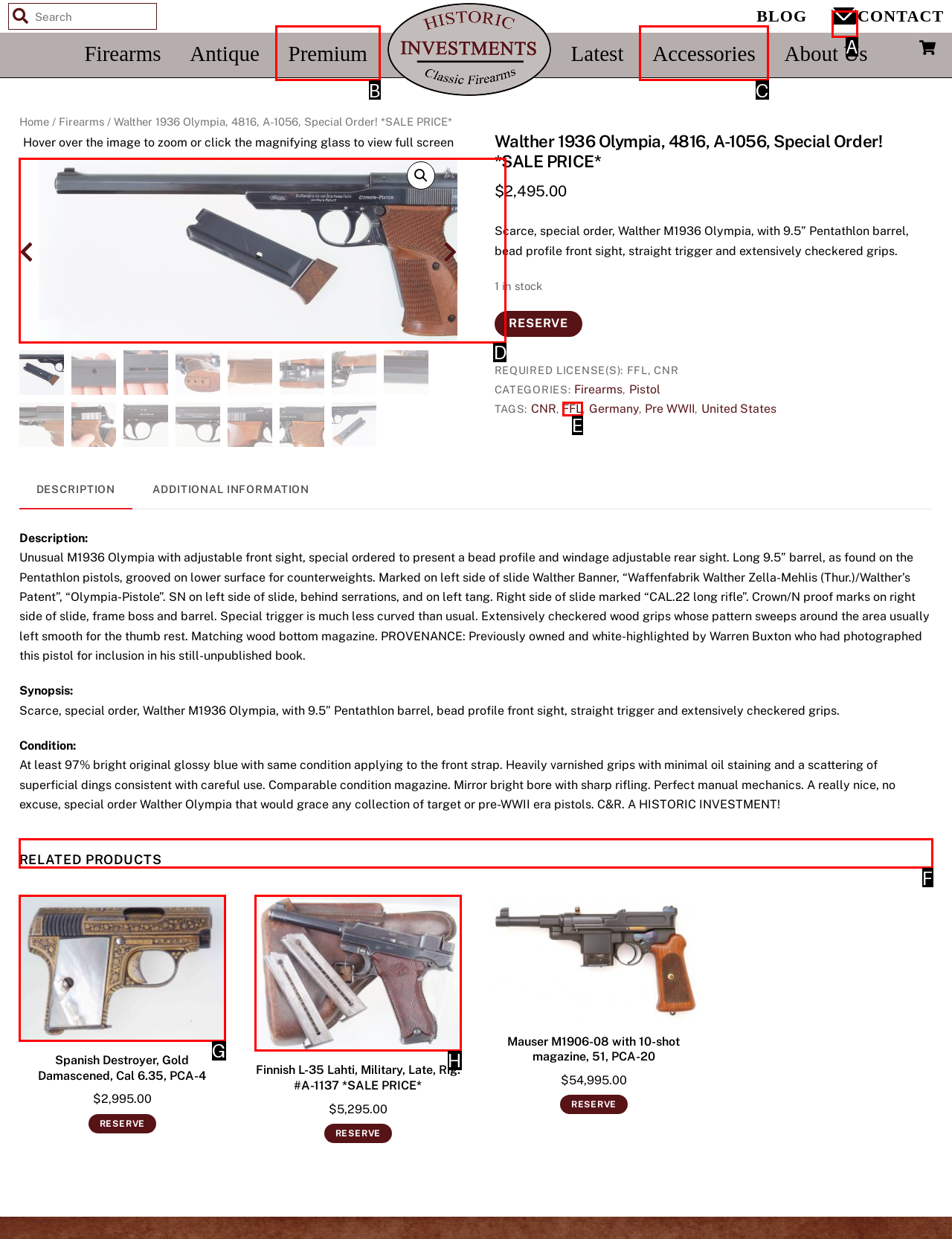Determine the HTML element to be clicked to complete the task: View related products. Answer by giving the letter of the selected option.

F